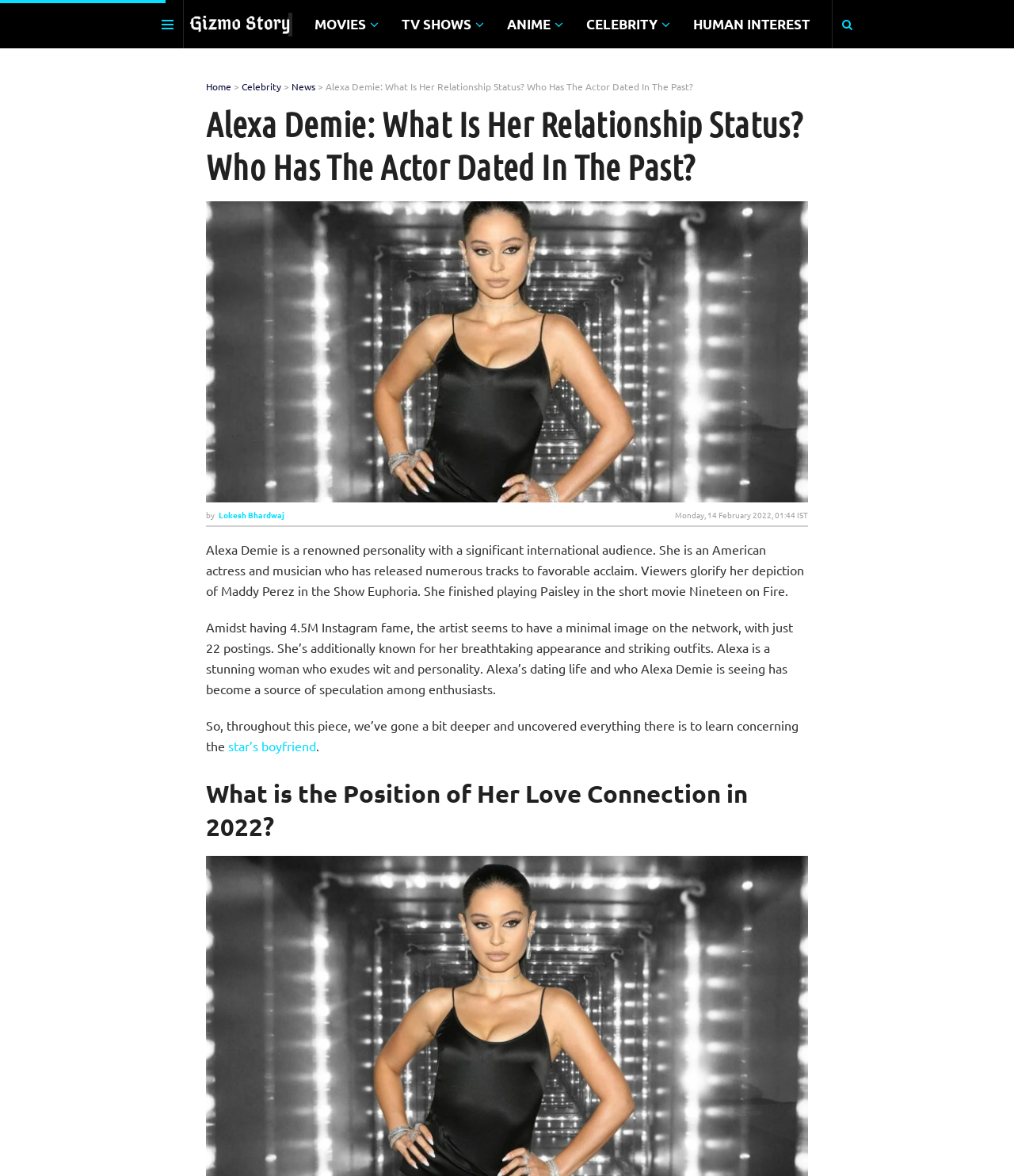Find the bounding box coordinates for the element described here: "Lokesh Bhardwaj".

[0.212, 0.433, 0.28, 0.443]